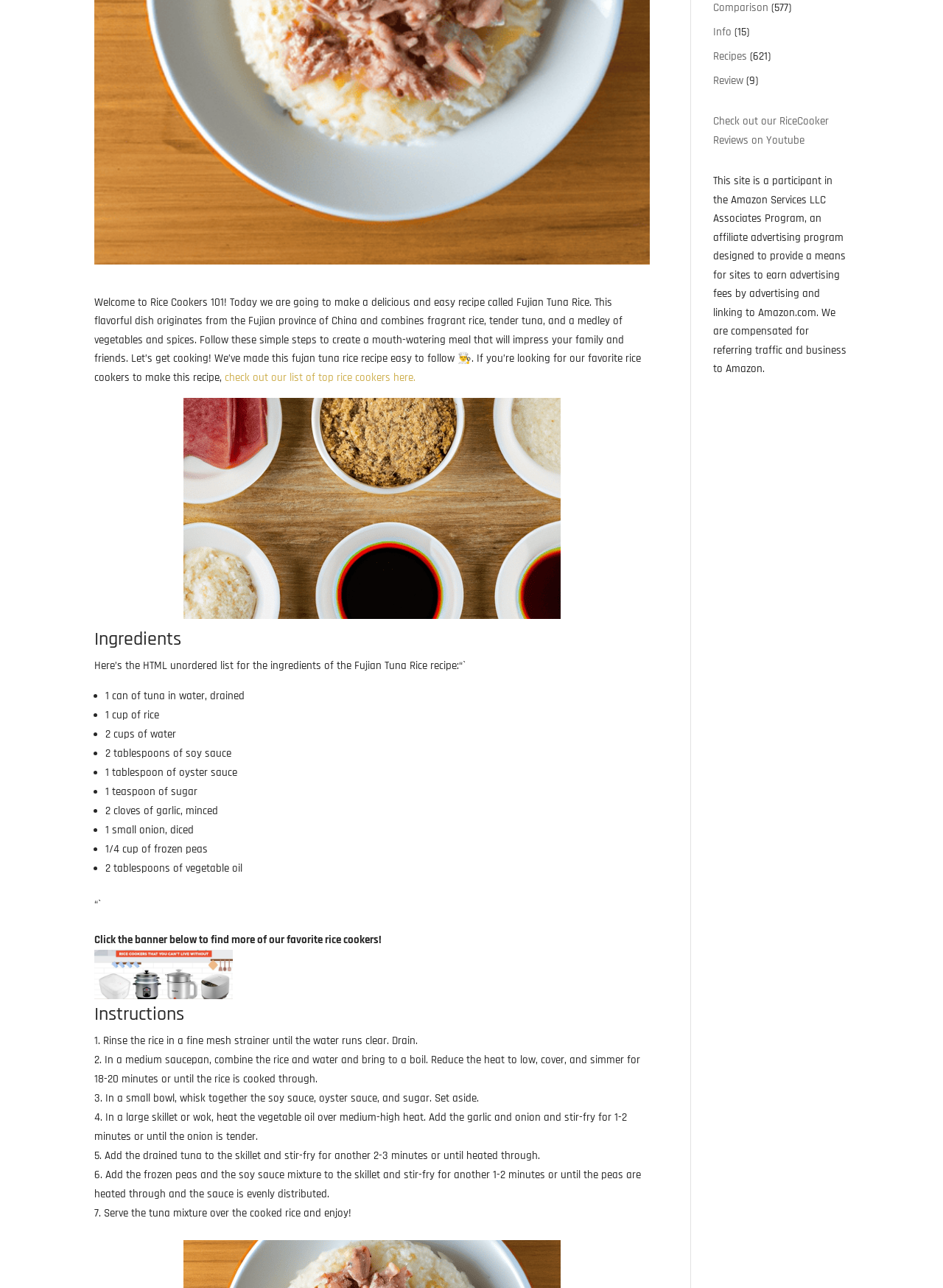Determine the bounding box for the UI element described here: "Review".

[0.756, 0.057, 0.788, 0.068]